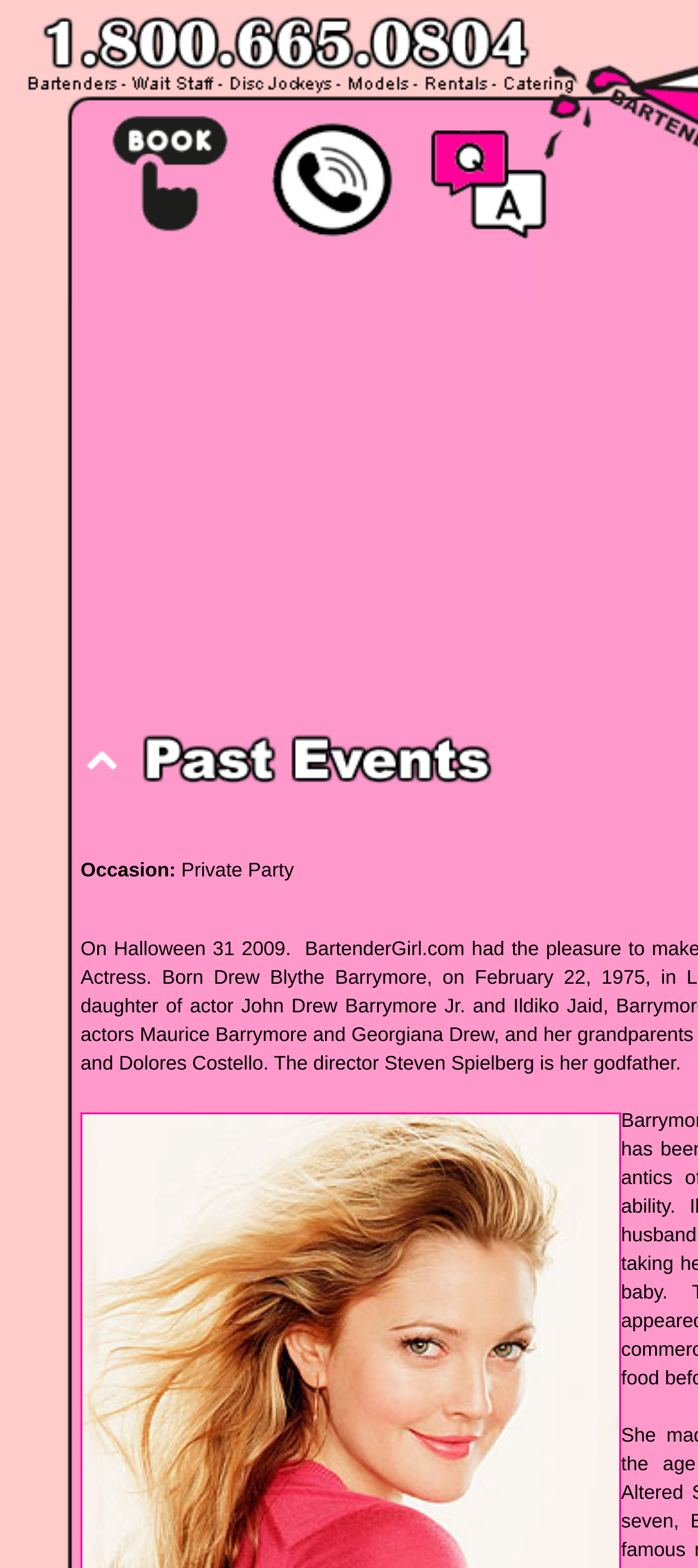Answer the following query with a single word or phrase:
What is the phone number to book a service?

1-800-665-0804